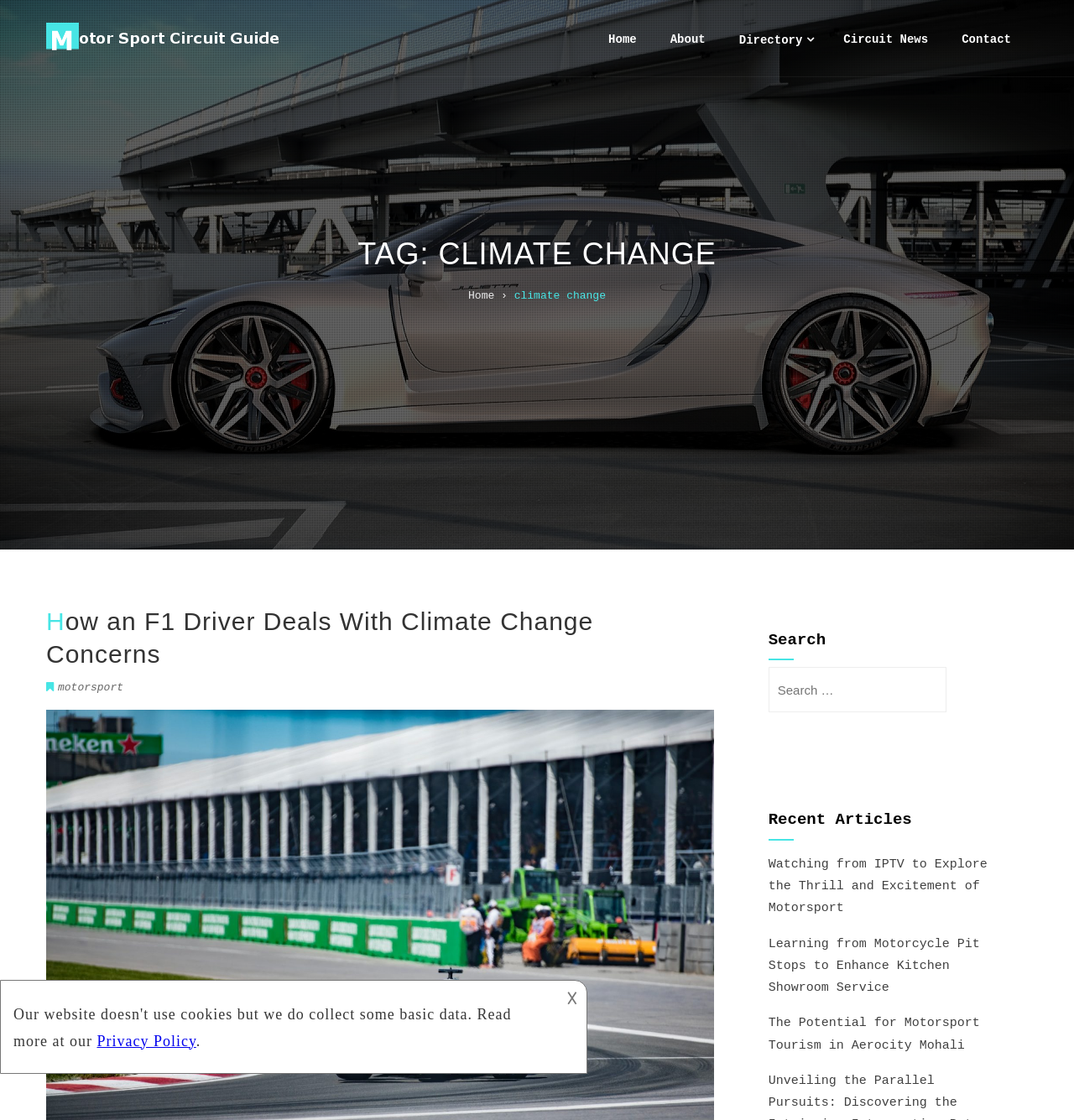Locate the bounding box coordinates of the clickable element to fulfill the following instruction: "search for motorsport". Provide the coordinates as four float numbers between 0 and 1 in the format [left, top, right, bottom].

[0.715, 0.596, 0.881, 0.636]